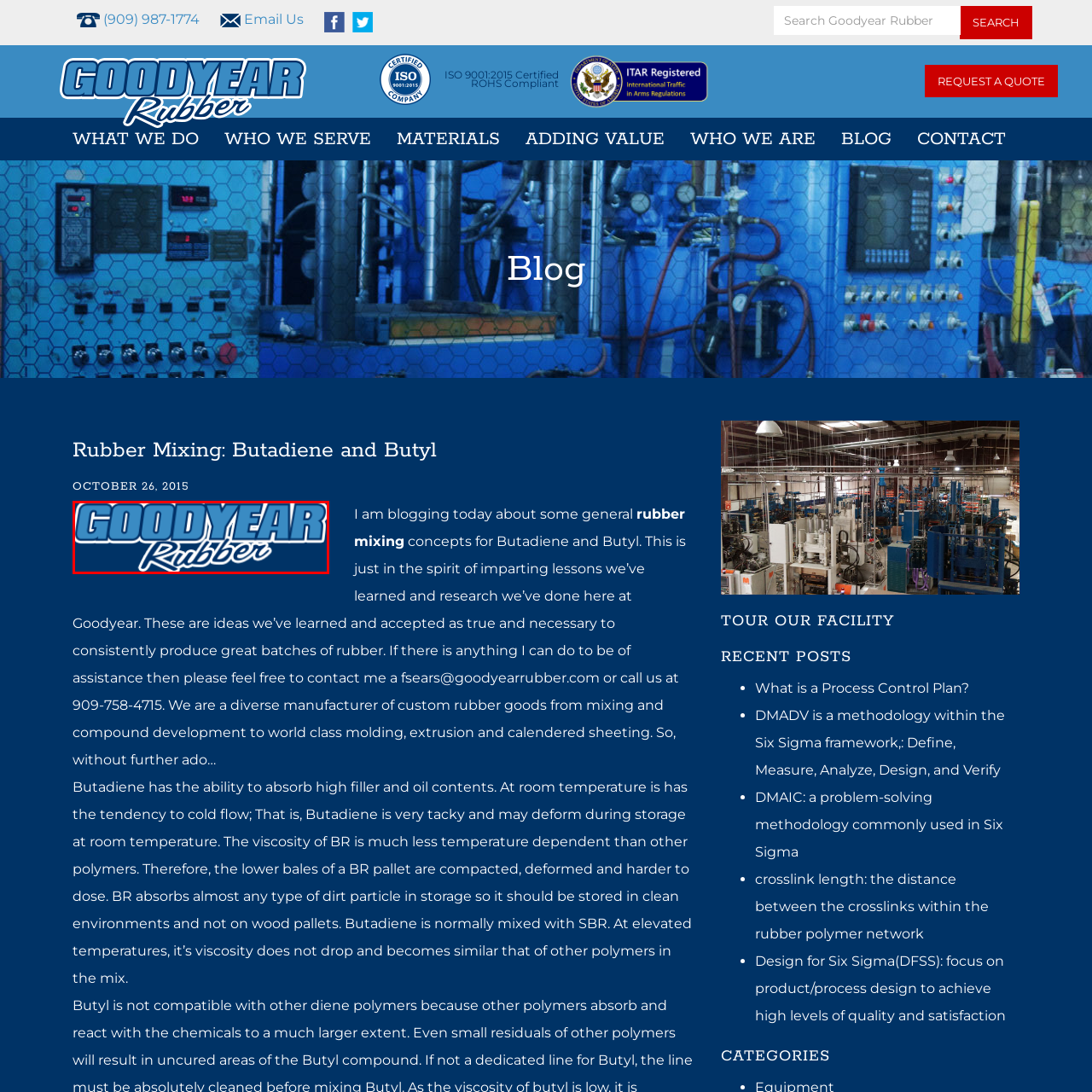Look at the image highlighted by the red boundary and answer the question with a succinct word or phrase:
What is the style of the word 'Rubber' in the logo?

Complementary format